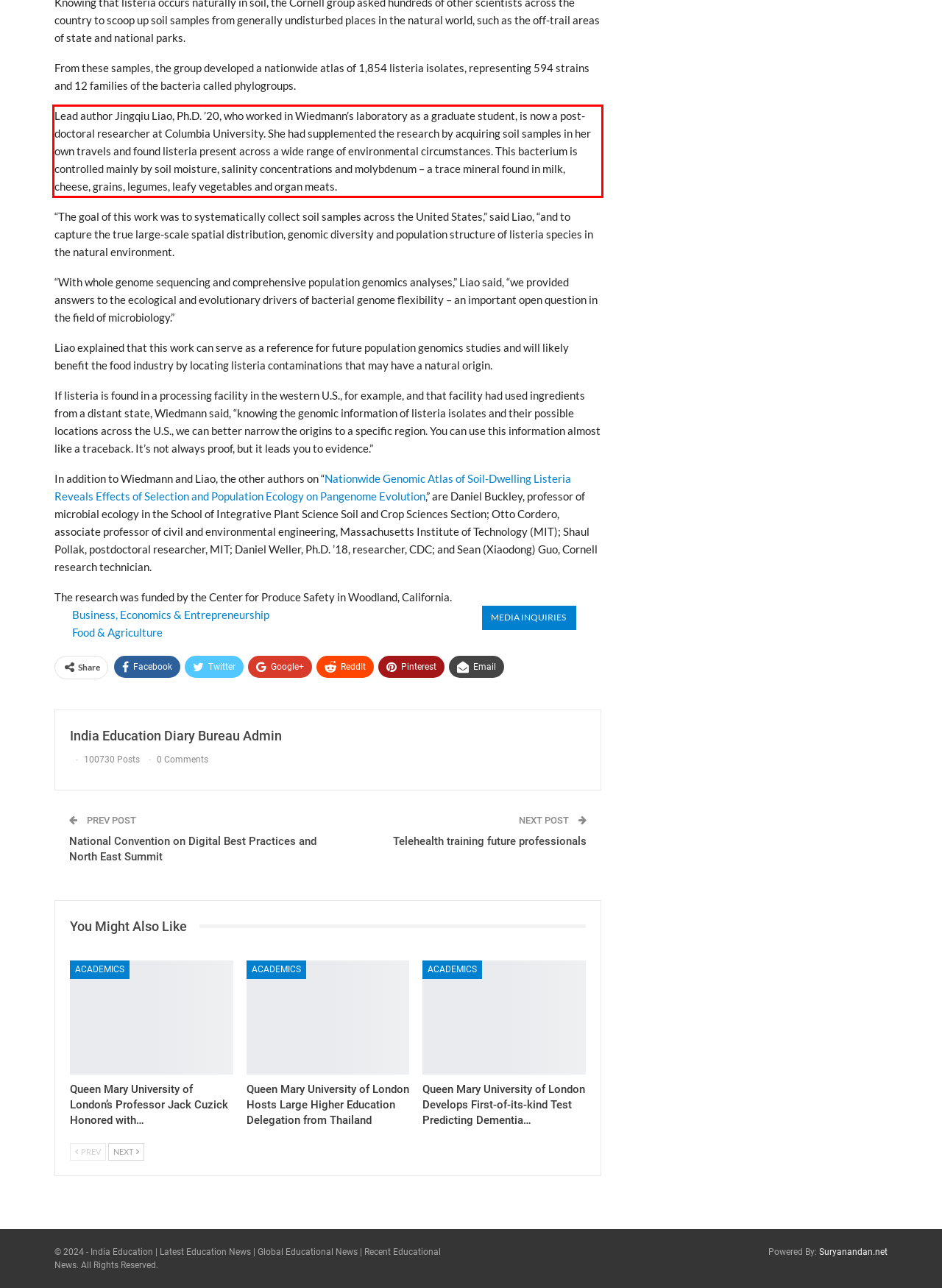Analyze the screenshot of a webpage where a red rectangle is bounding a UI element. Extract and generate the text content within this red bounding box.

Lead author Jingqiu Liao, Ph.D. ’20, who worked in Wiedmann’s laboratory as a graduate student, is now a post-doctoral researcher at Columbia University. She had supplemented the research by acquiring soil samples in her own travels and found listeria present across a wide range of environmental circumstances. This bacterium is controlled mainly by soil moisture, salinity concentrations and molybdenum – a trace mineral found in milk, cheese, grains, legumes, leafy vegetables and organ meats.